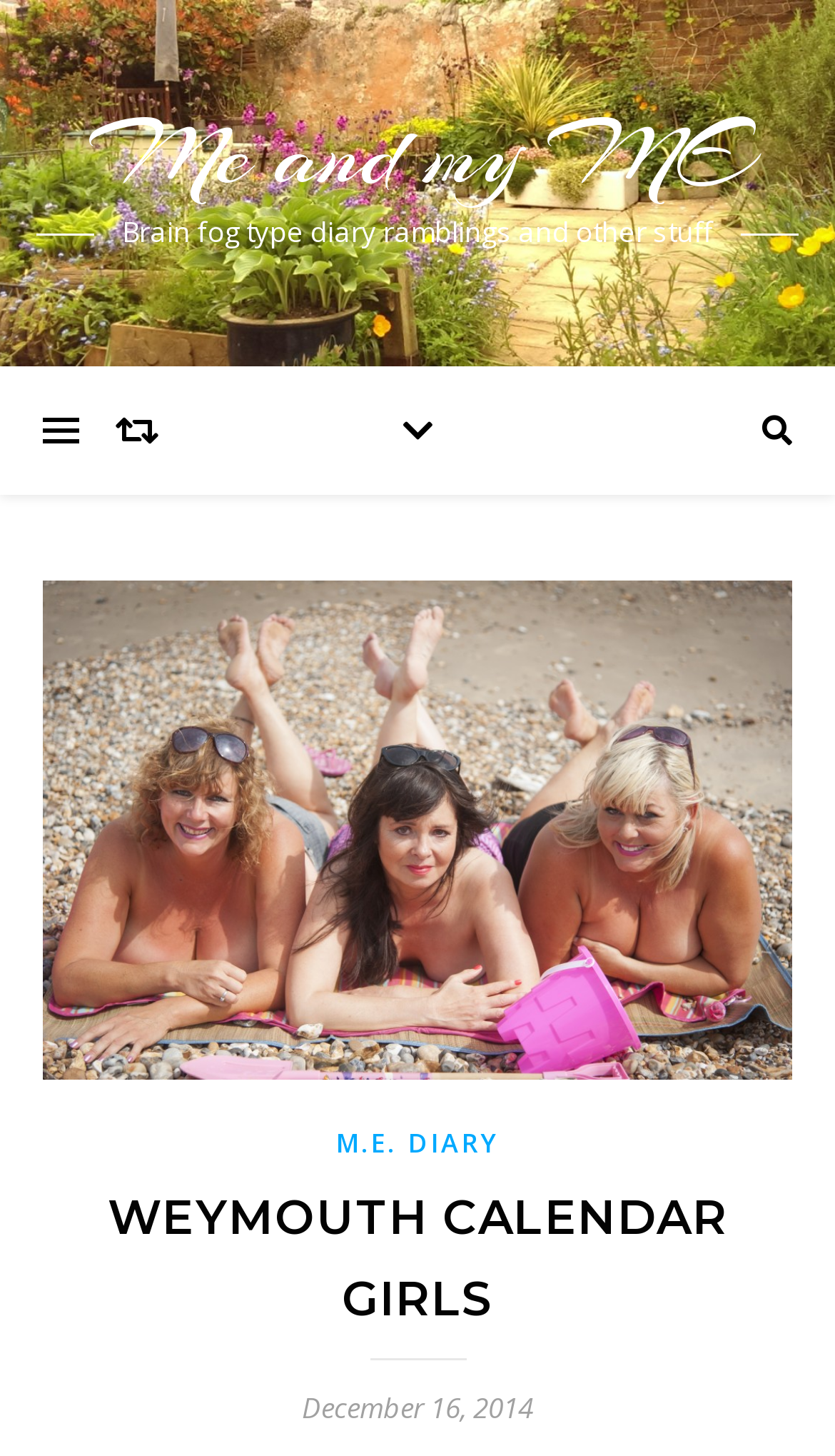Provide the bounding box coordinates of the HTML element this sentence describes: "Me and my ME". The bounding box coordinates consist of four float numbers between 0 and 1, i.e., [left, top, right, bottom].

[0.0, 0.074, 1.0, 0.14]